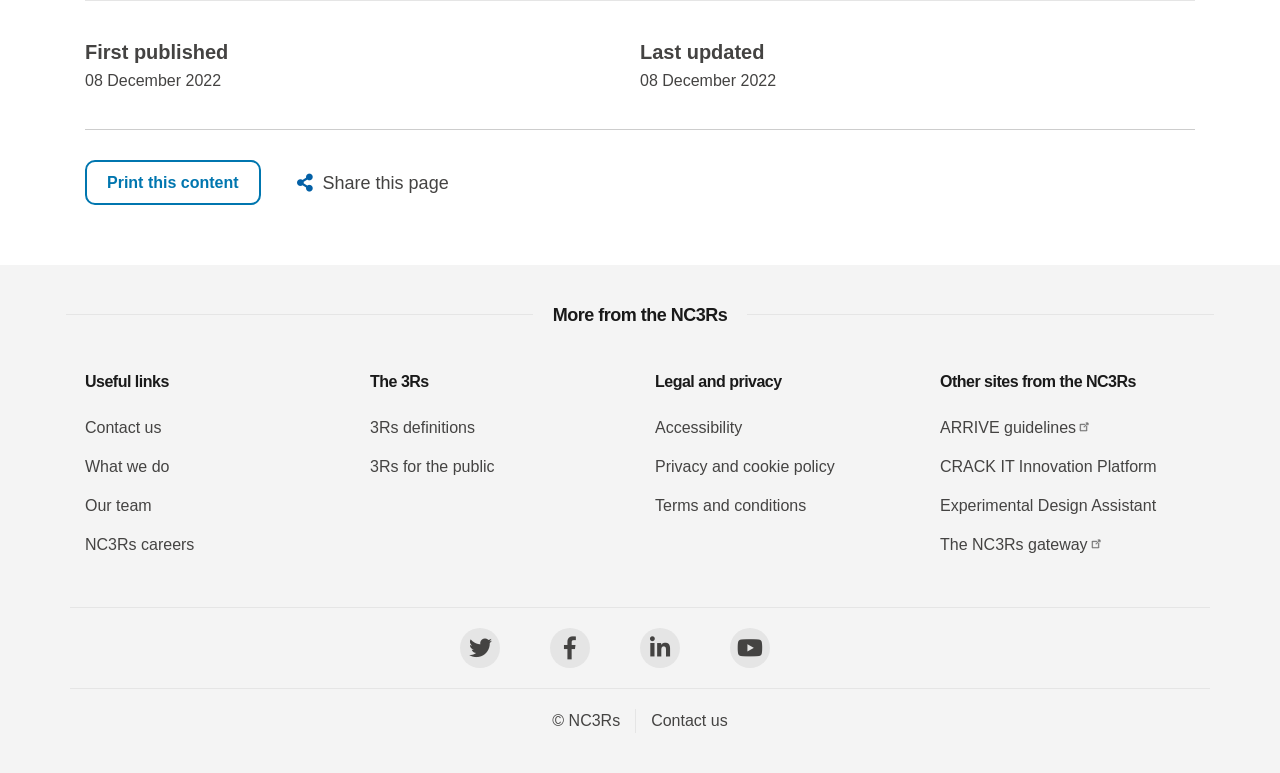Identify the bounding box coordinates of the section to be clicked to complete the task described by the following instruction: "Contact us". The coordinates should be four float numbers between 0 and 1, formatted as [left, top, right, bottom].

[0.066, 0.542, 0.126, 0.564]